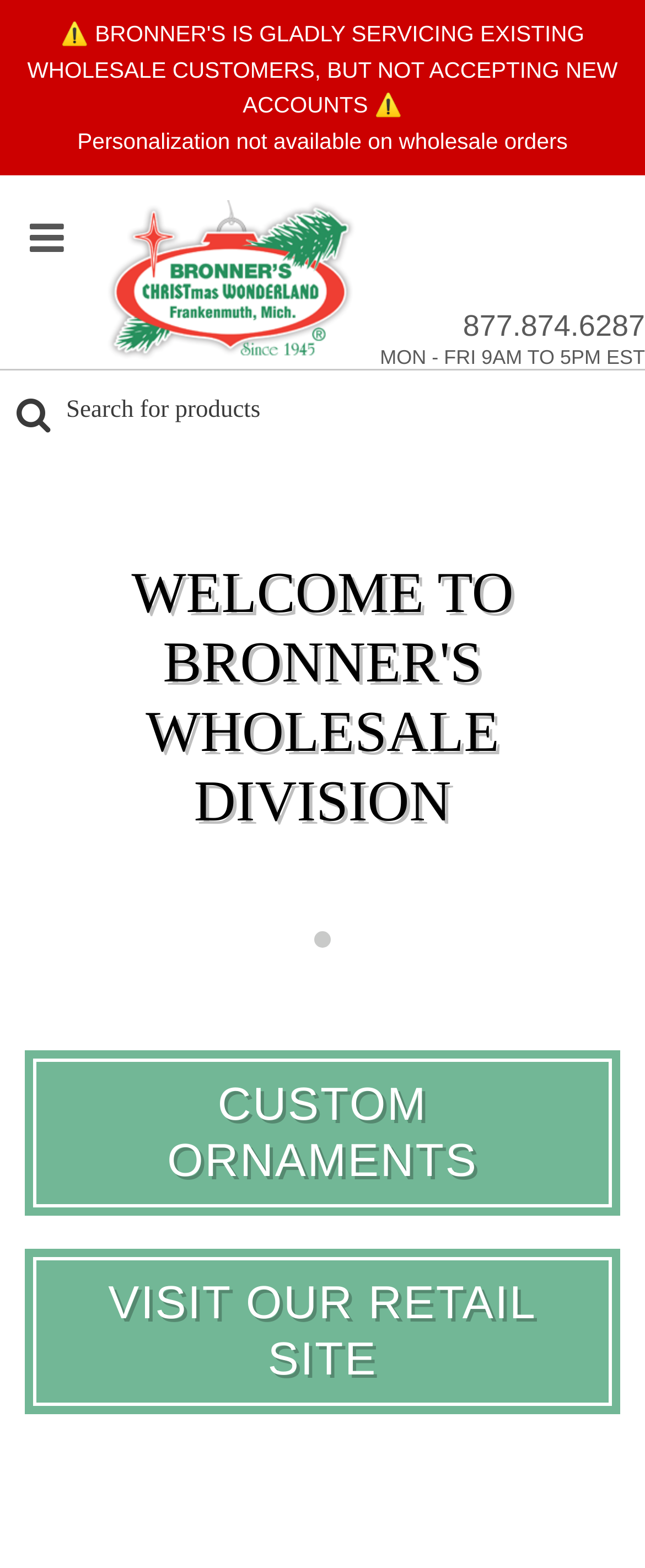Kindly respond to the following question with a single word or a brief phrase: 
What is the purpose of the search box?

Search for products